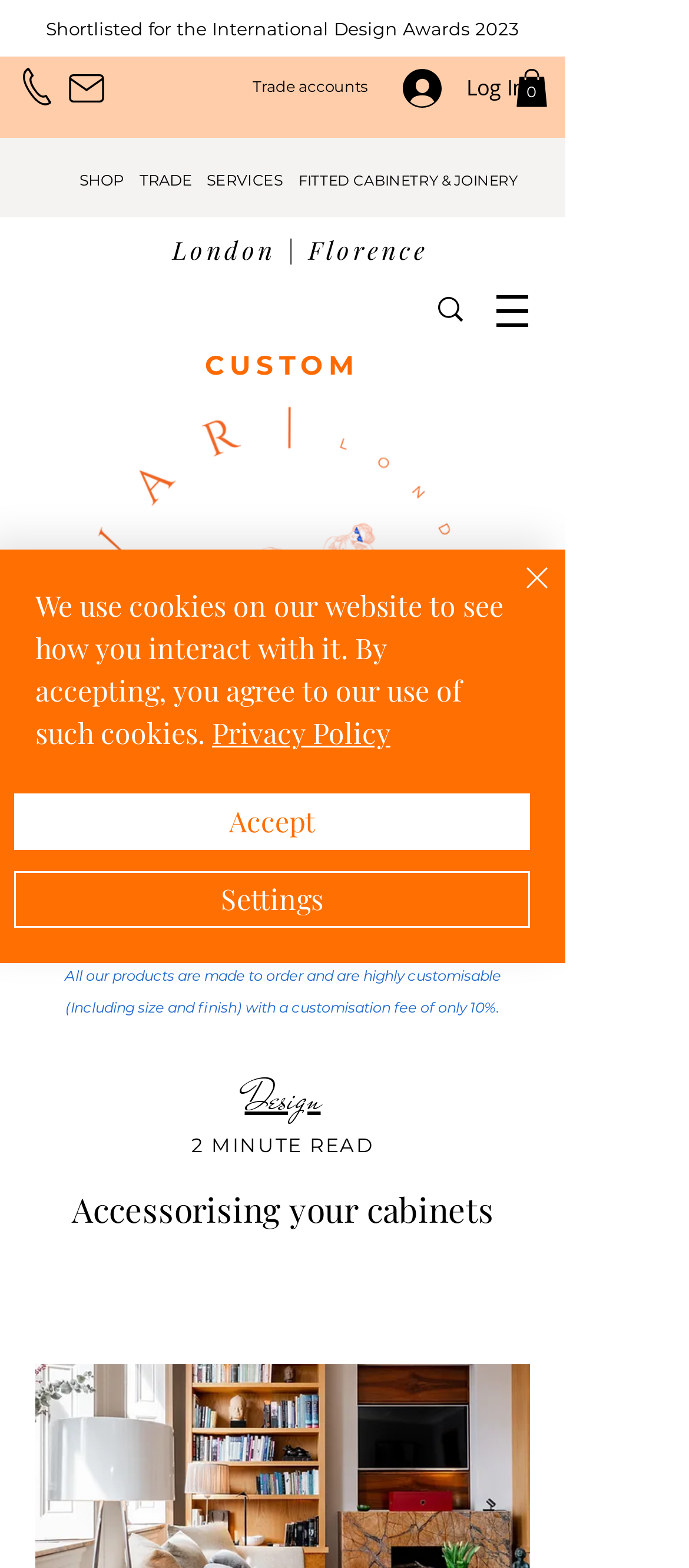What is the customisation fee?
Based on the image, provide a one-word or brief-phrase response.

10%